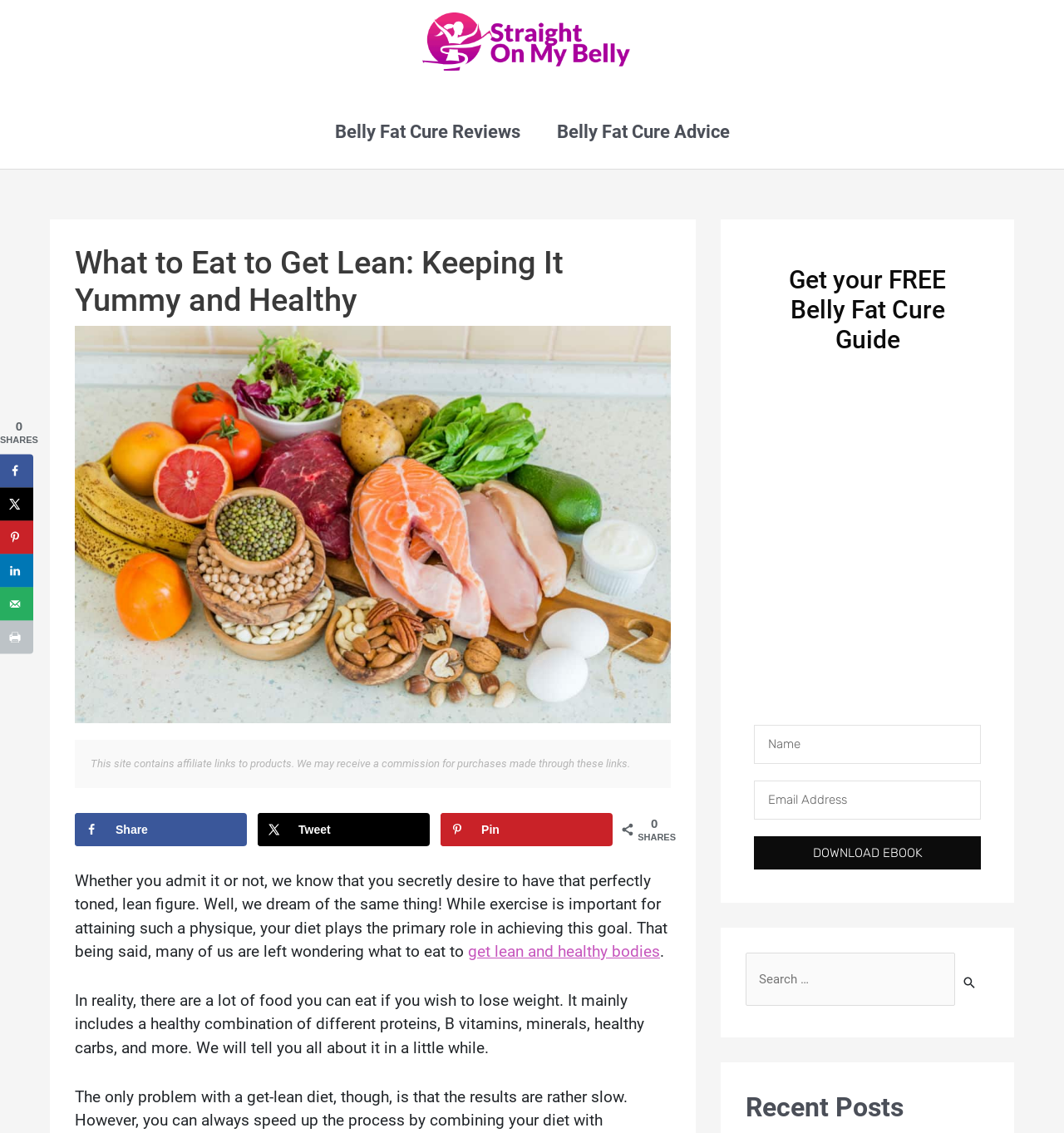Please locate the bounding box coordinates of the element that needs to be clicked to achieve the following instruction: "Download the 'Belly Fat Cure Guide'". The coordinates should be four float numbers between 0 and 1, i.e., [left, top, right, bottom].

[0.709, 0.738, 0.922, 0.768]